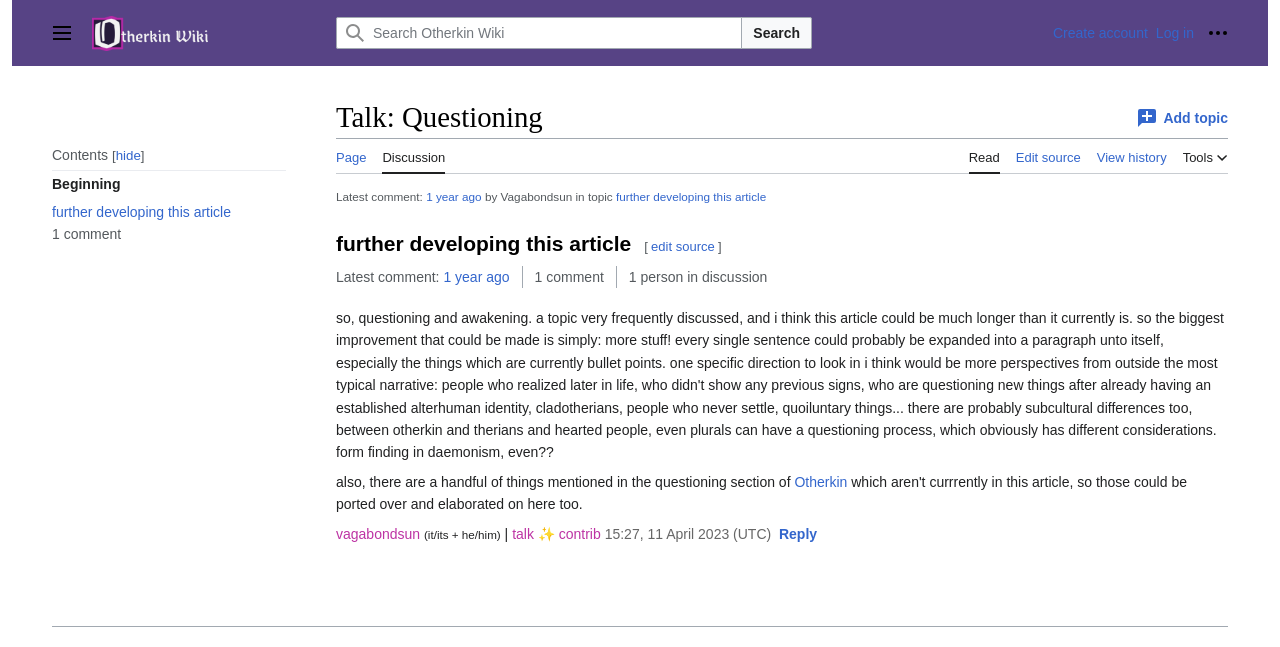What is the topic of the latest comment? Using the information from the screenshot, answer with a single word or phrase.

further developing this article